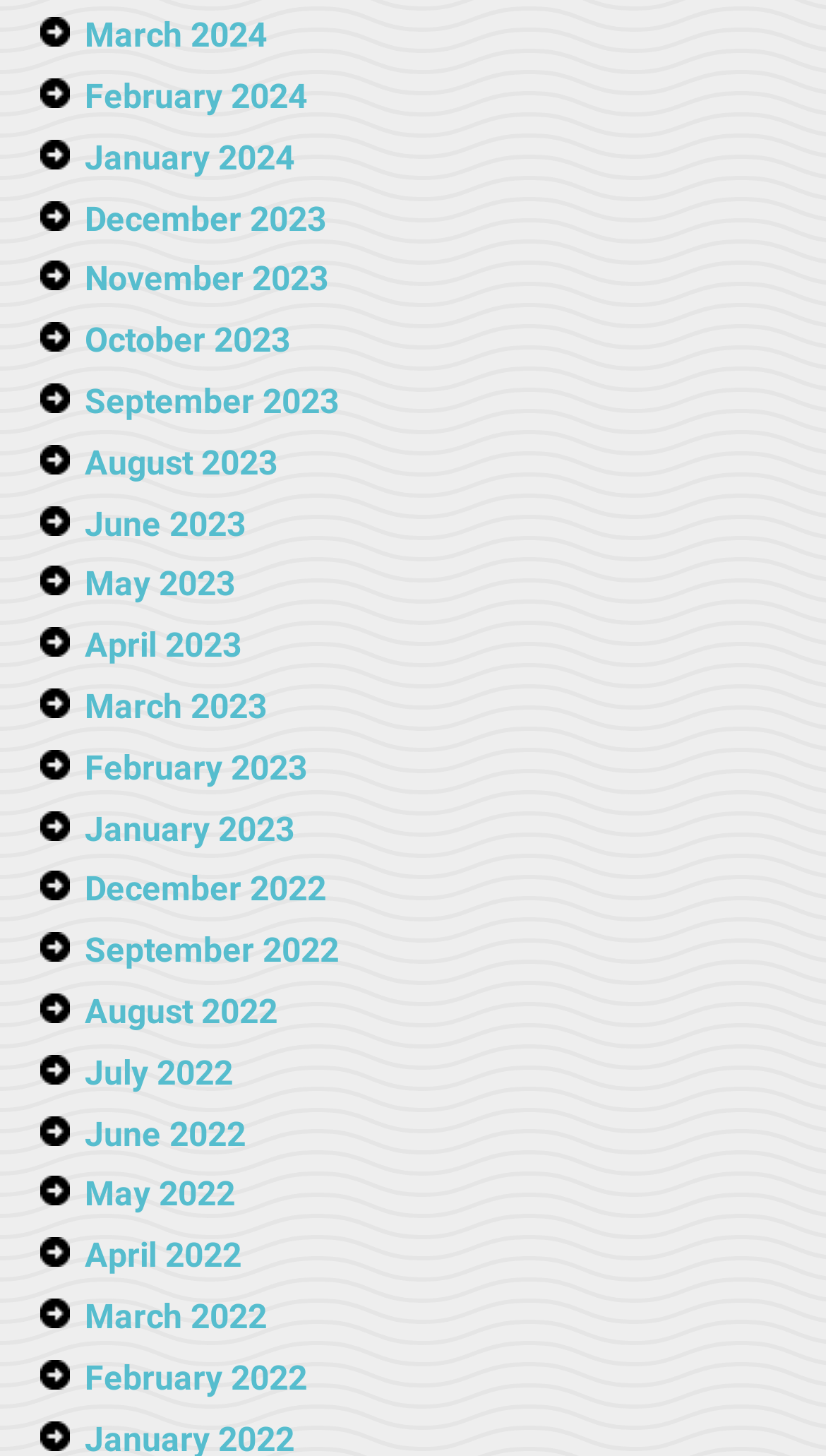Pinpoint the bounding box coordinates of the element to be clicked to execute the instruction: "View March 2024".

[0.103, 0.011, 0.323, 0.038]